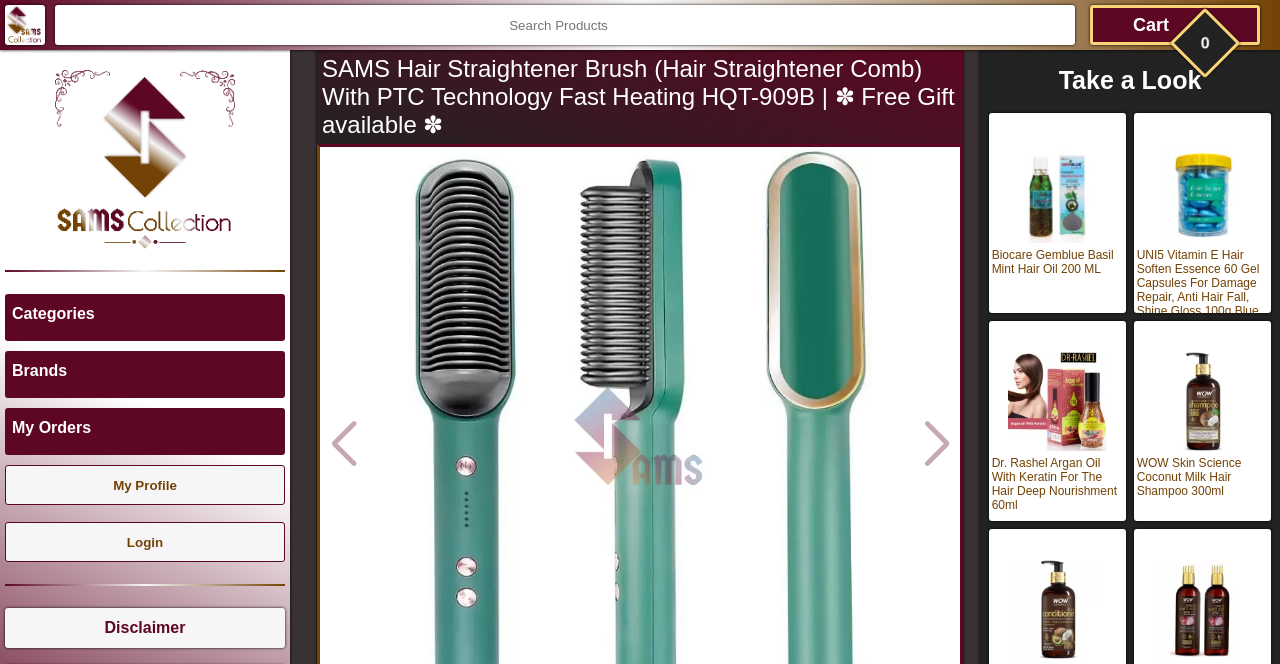Extract the bounding box coordinates of the UI element described: "My Profile". Provide the coordinates in the format [left, top, right, bottom] with values ranging from 0 to 1.

[0.004, 0.7, 0.223, 0.761]